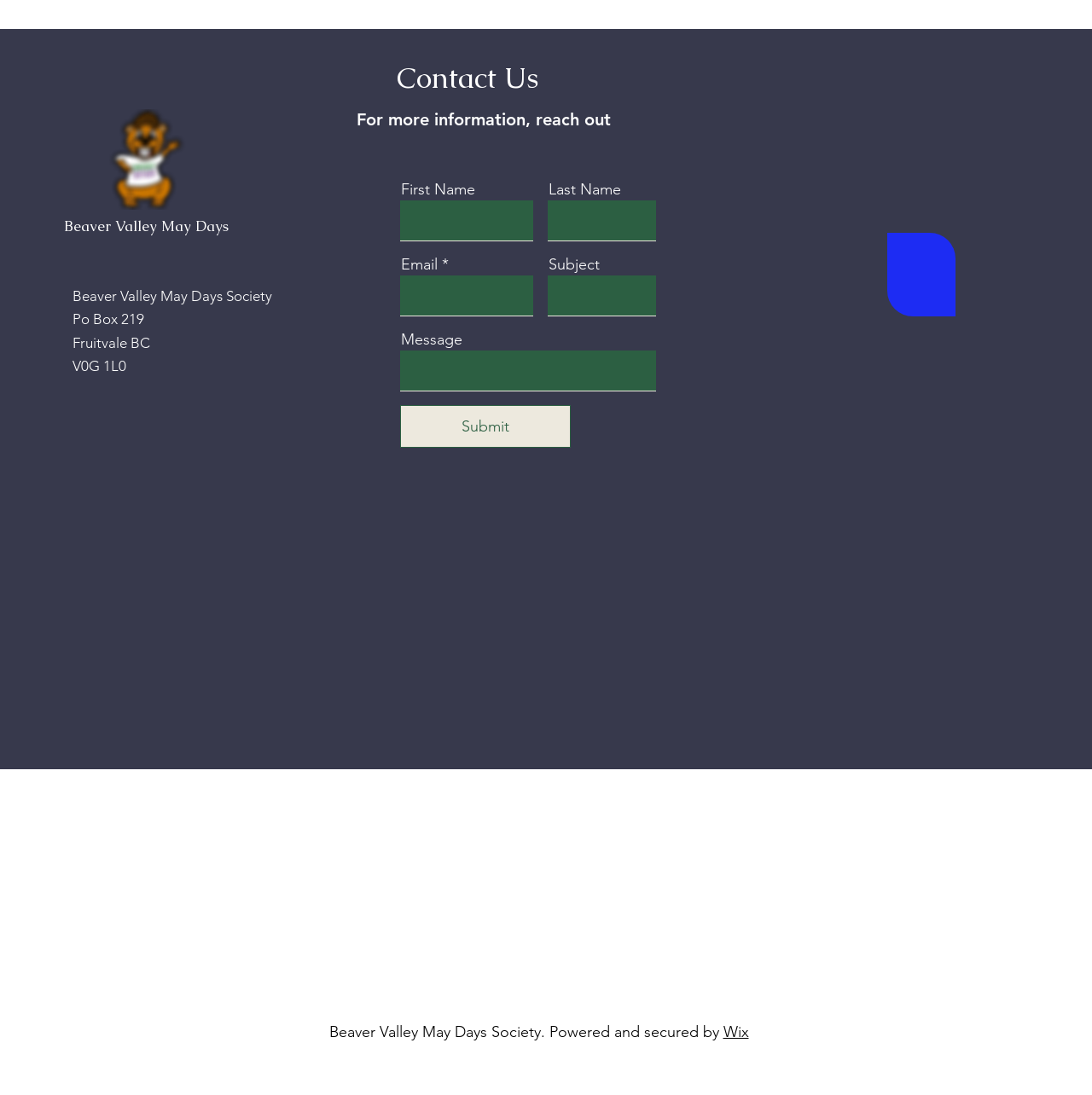What is the type of map displayed?
Give a detailed response to the question by analyzing the screenshot.

The type of map displayed can be found in the generic element with the text 'Google Maps' at coordinates [0.062, 0.48, 0.938, 0.924] and the presence of an Iframe element with the same text.